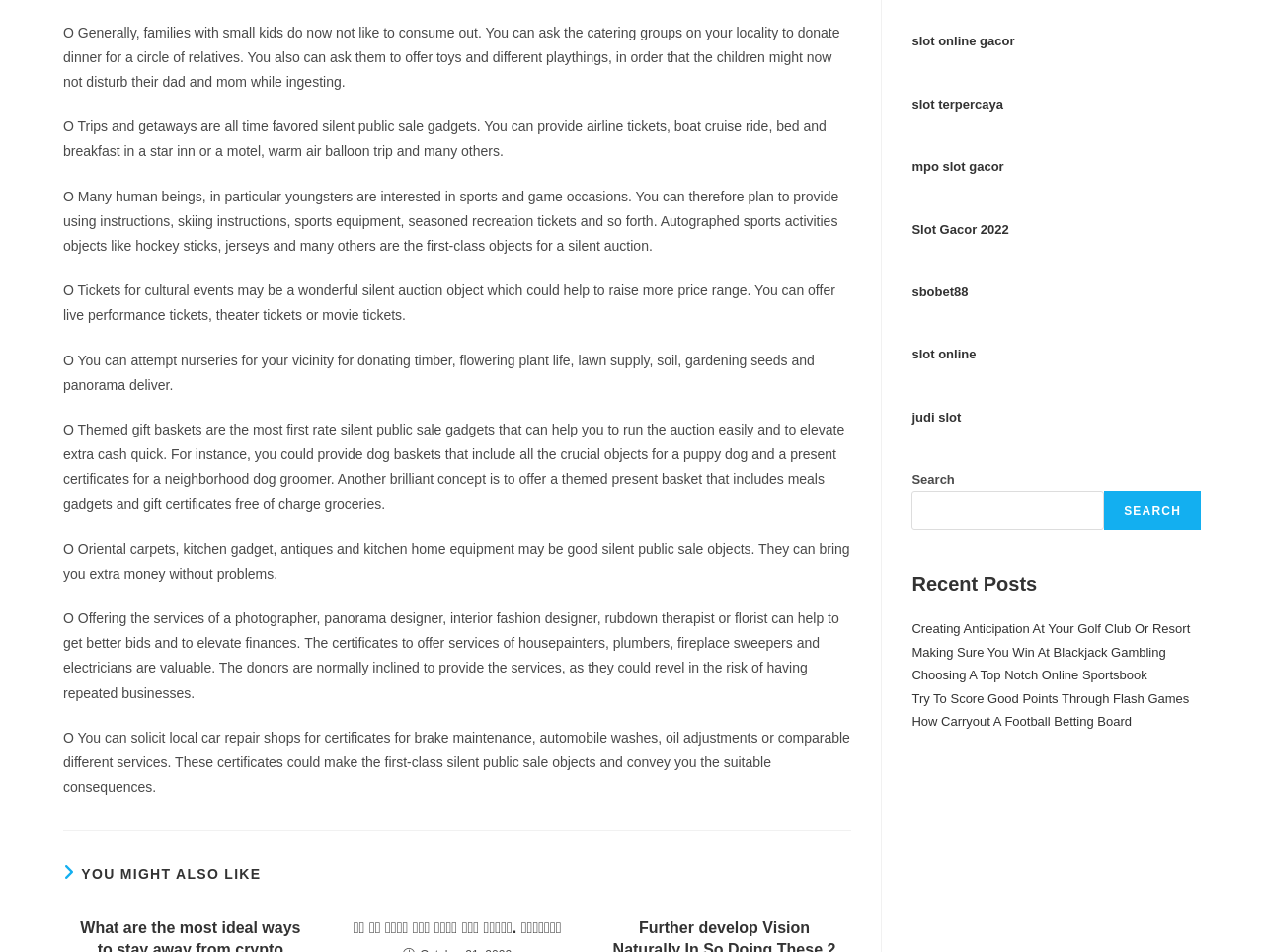Identify the bounding box of the HTML element described as: "Search".

[0.874, 0.516, 0.95, 0.558]